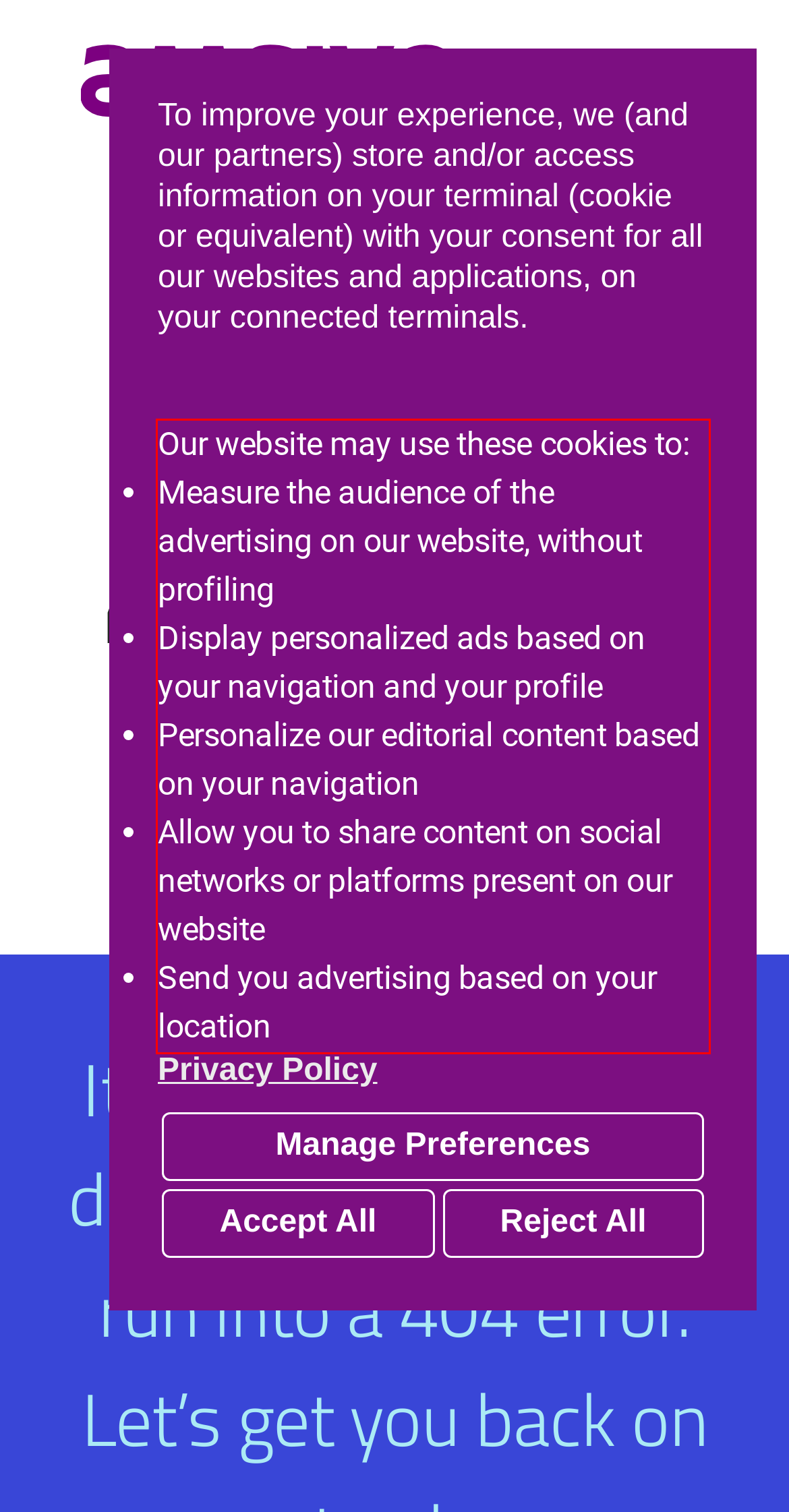Examine the screenshot of the webpage, locate the red bounding box, and perform OCR to extract the text contained within it.

Our website may use these cookies to: Measure the audience of the advertising on our website, without profiling Display personalized ads based on your navigation and your profile Personalize our editorial content based on your navigation Allow you to share content on social networks or platforms present on our website Send you advertising based on your location